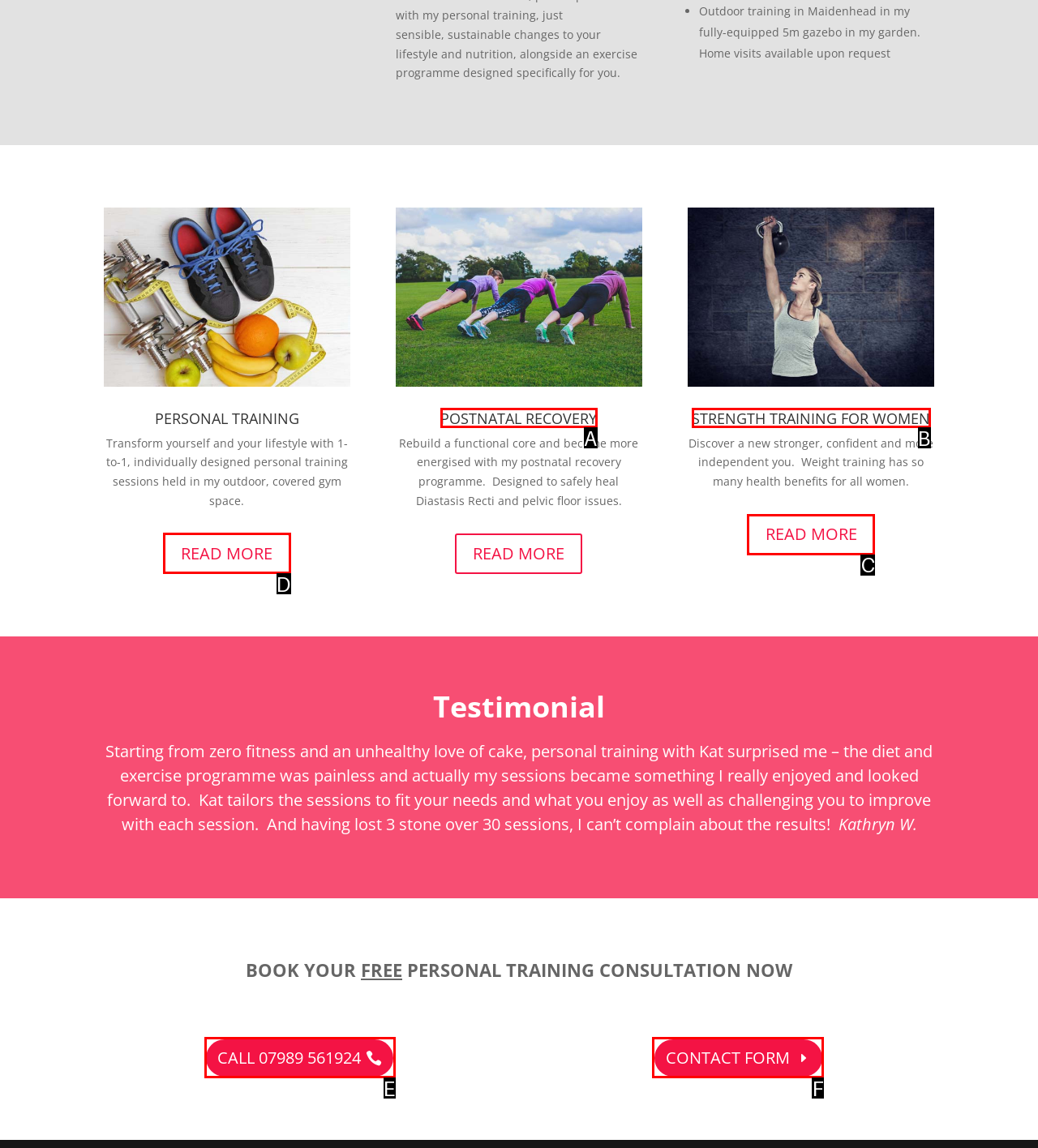Given the description: Research committee
Identify the letter of the matching UI element from the options.

None